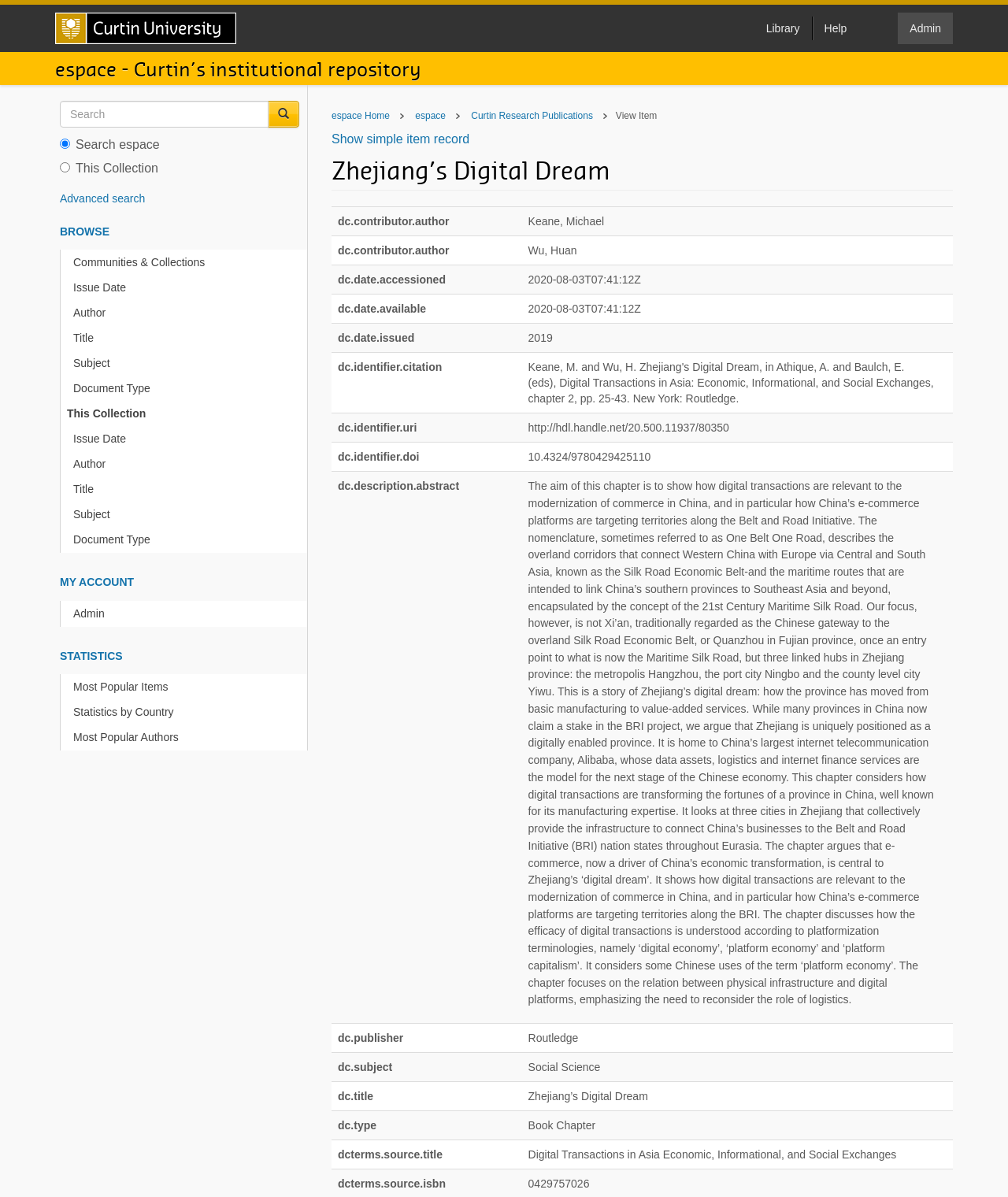Pinpoint the bounding box coordinates of the element to be clicked to execute the instruction: "View Item".

[0.611, 0.092, 0.652, 0.102]